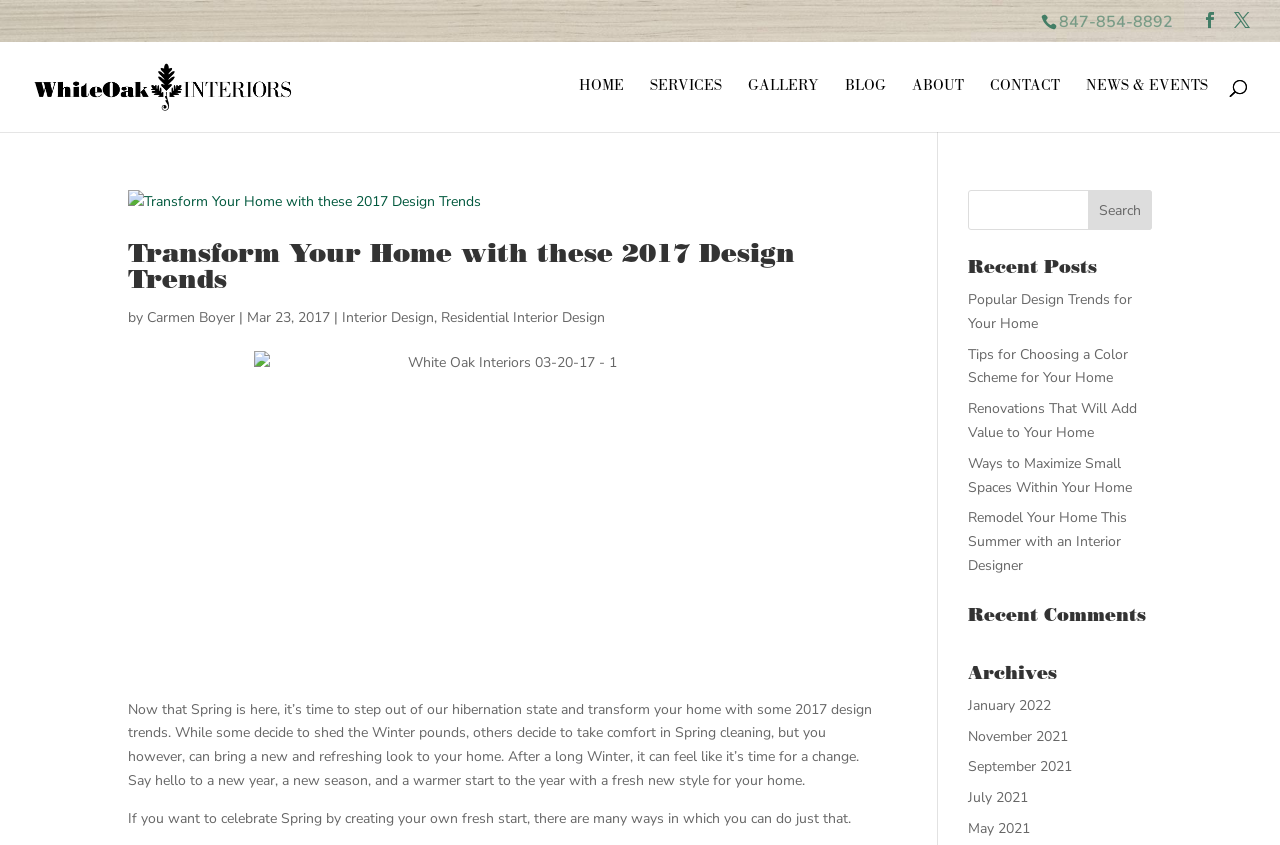Determine the bounding box coordinates of the region I should click to achieve the following instruction: "Search for a keyword". Ensure the bounding box coordinates are four float numbers between 0 and 1, i.e., [left, top, right, bottom].

[0.053, 0.049, 0.953, 0.051]